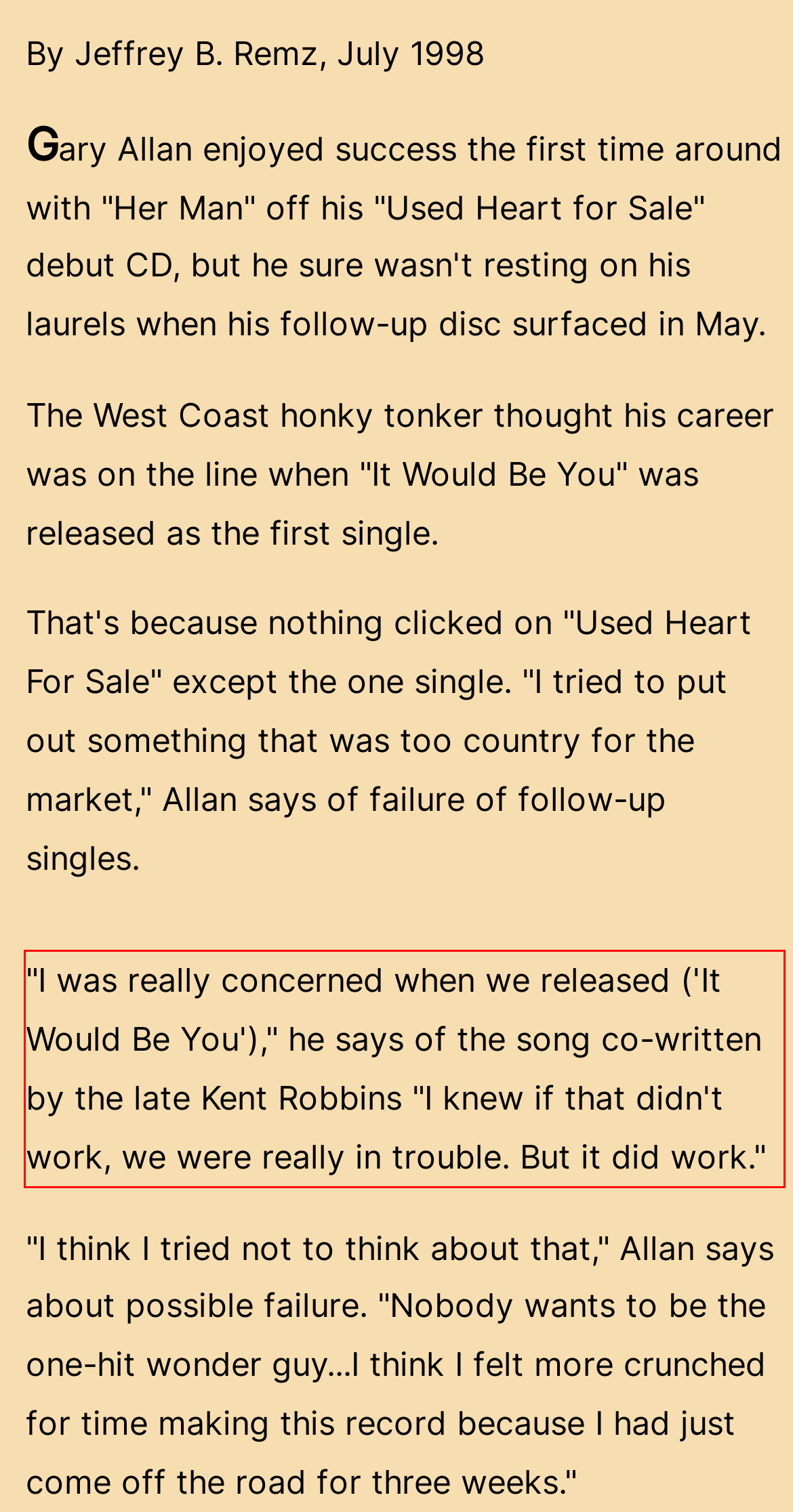Examine the screenshot of the webpage, locate the red bounding box, and generate the text contained within it.

"I was really concerned when we released ('It Would Be You')," he says of the song co-written by the late Kent Robbins "I knew if that didn't work, we were really in trouble. But it did work."